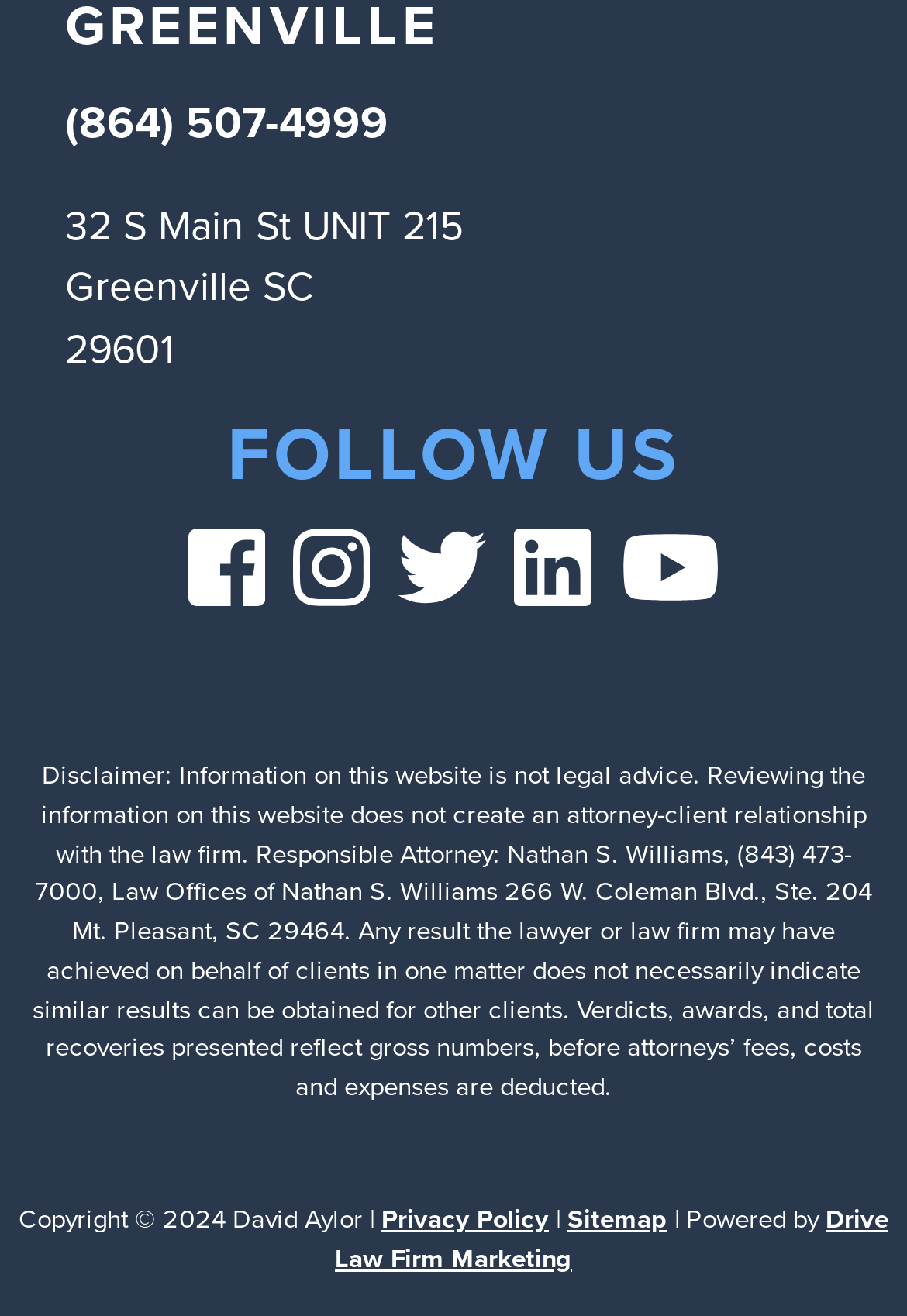Determine the bounding box coordinates in the format (top-left x, top-left y, bottom-right x, bottom-right y). Ensure all values are floating point numbers between 0 and 1. Identify the bounding box of the UI element described by: Drive Law Firm Marketing

[0.369, 0.912, 0.979, 0.97]